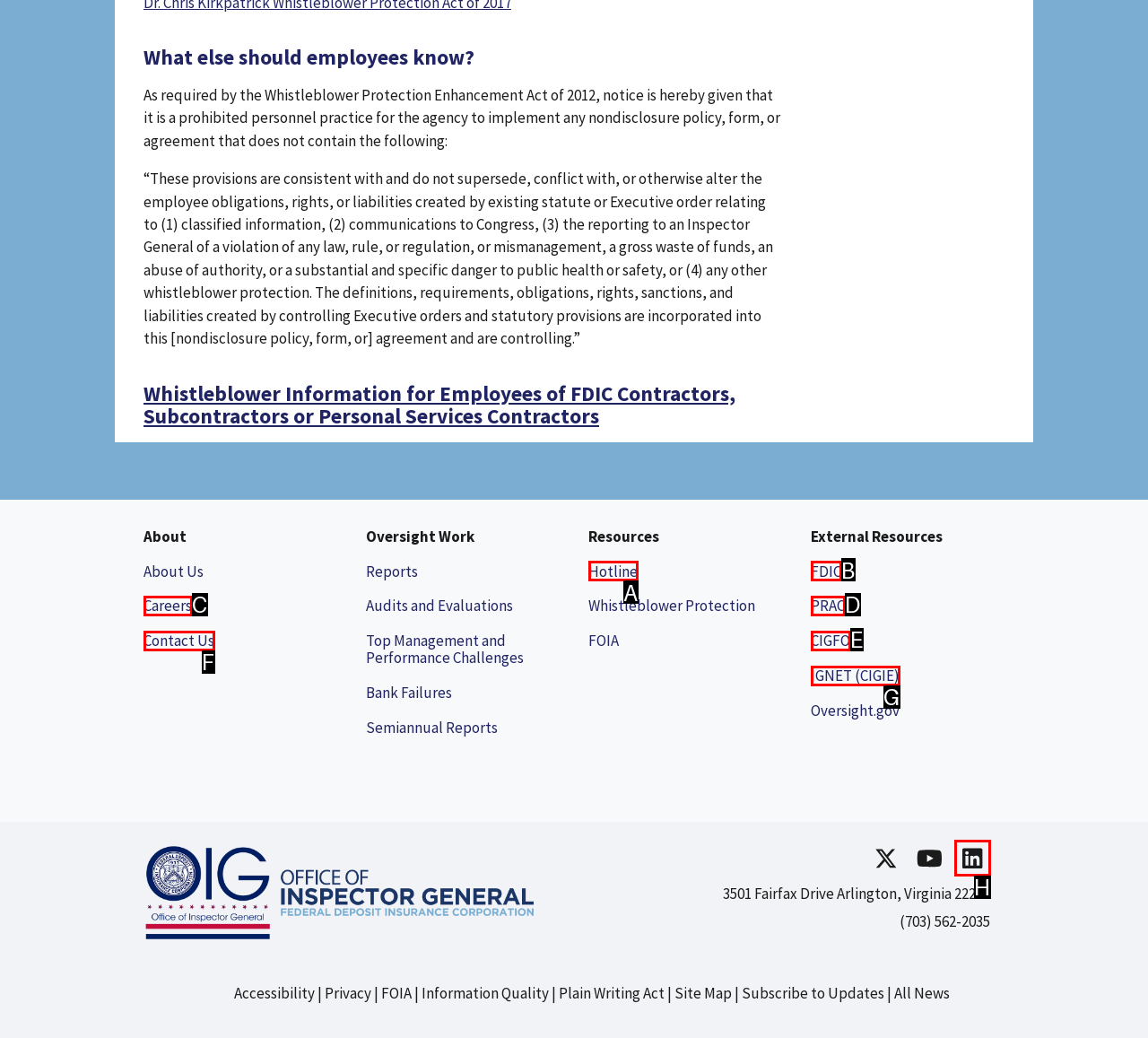For the task: Contact Us, identify the HTML element to click.
Provide the letter corresponding to the right choice from the given options.

F